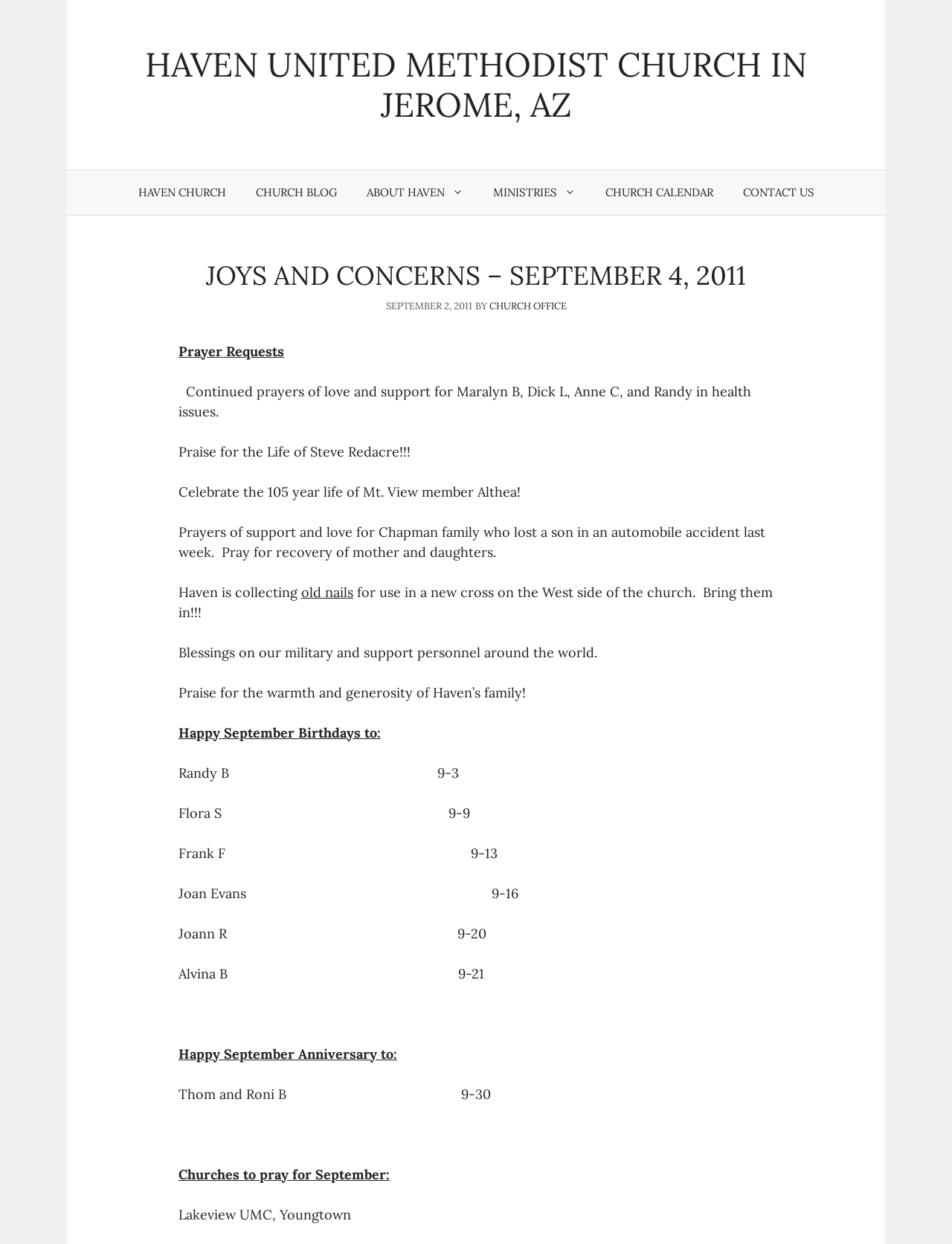Please reply to the following question with a single word or a short phrase:
How many links are in the navigation?

7